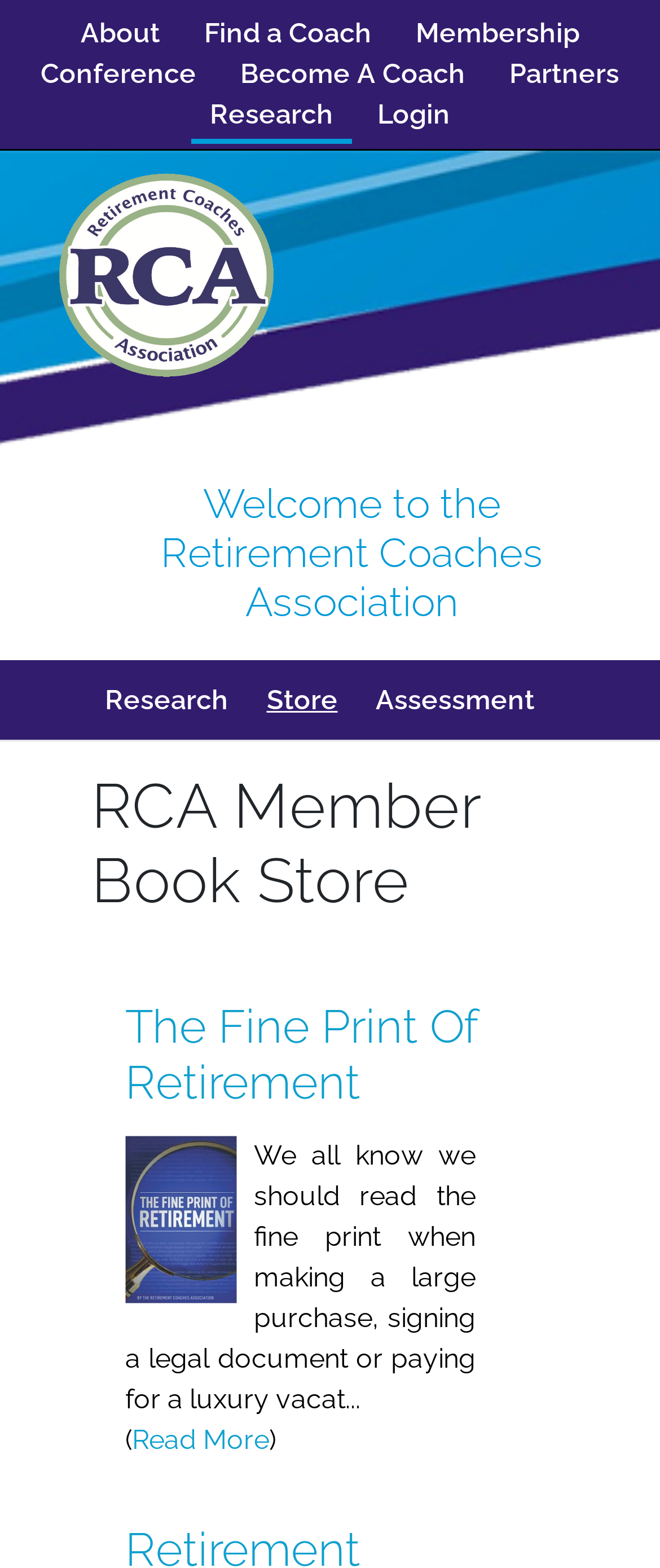Please give a succinct answer to the question in one word or phrase:
How many images are there on the page?

2